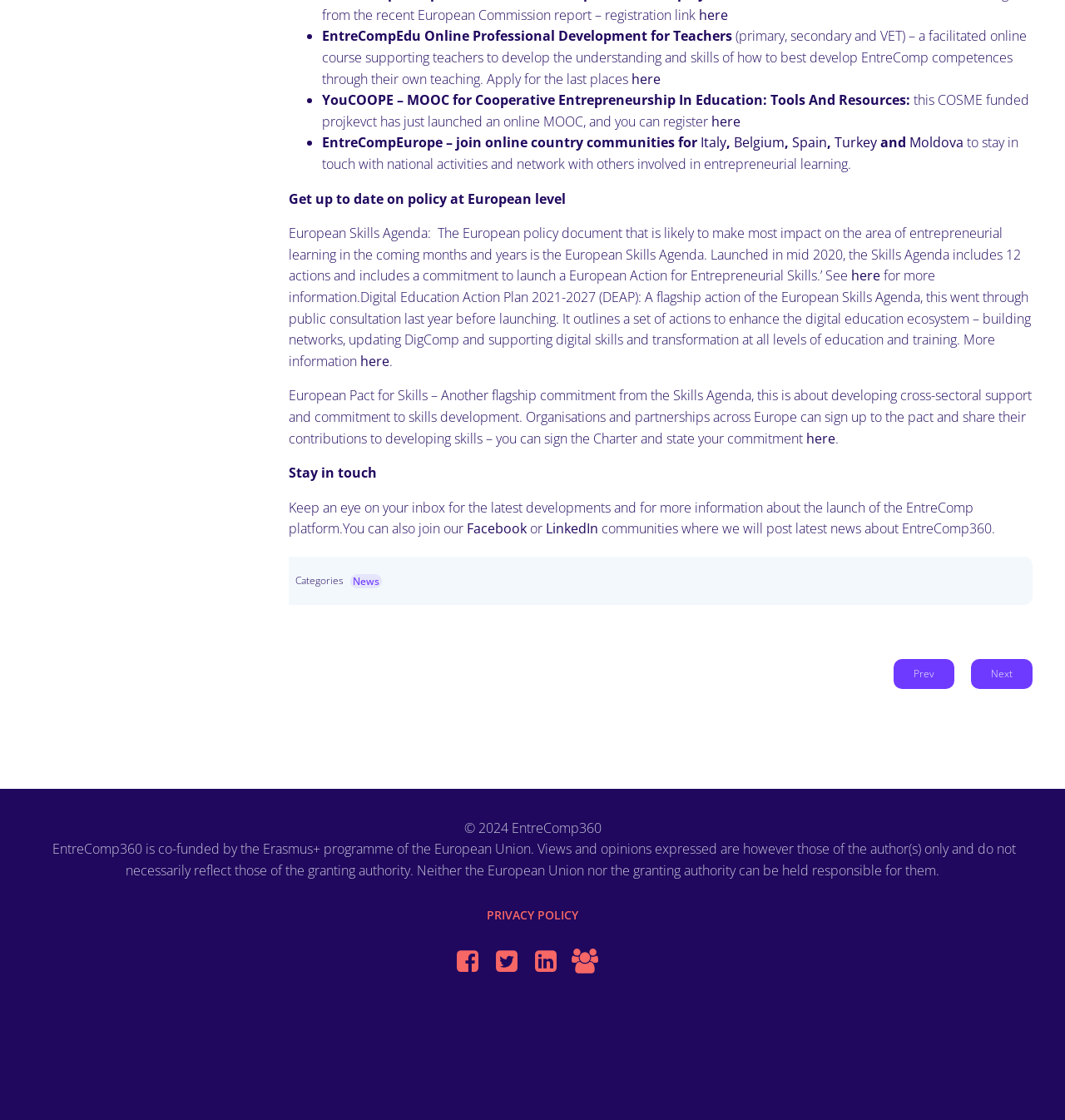Specify the bounding box coordinates of the area to click in order to execute this command: 'Apply for the last places'. The coordinates should consist of four float numbers ranging from 0 to 1, and should be formatted as [left, top, right, bottom].

[0.593, 0.062, 0.62, 0.078]